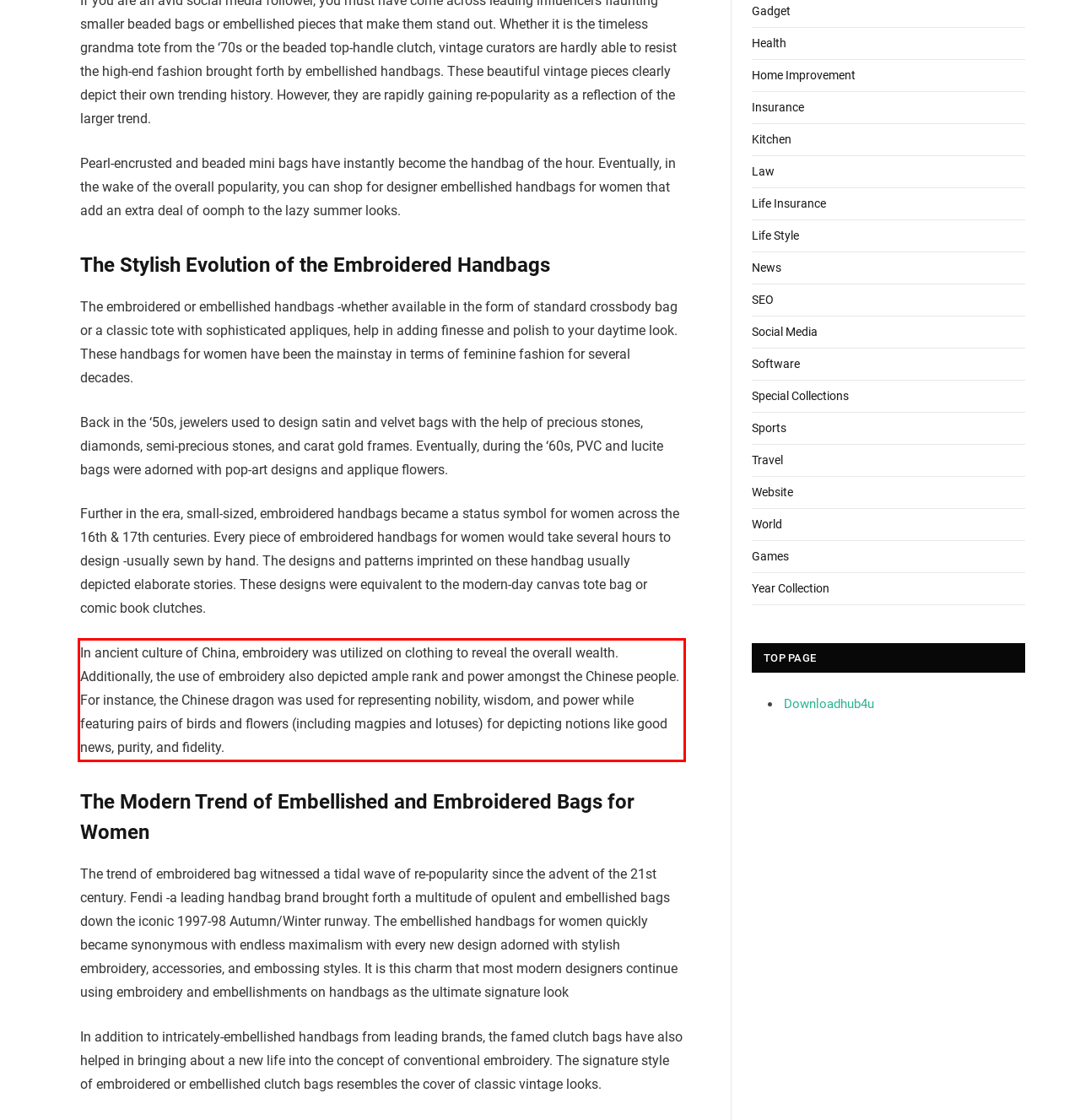Given a screenshot of a webpage containing a red rectangle bounding box, extract and provide the text content found within the red bounding box.

In ancient culture of China, embroidery was utilized on clothing to reveal the overall wealth. Additionally, the use of embroidery also depicted ample rank and power amongst the Chinese people. For instance, the Chinese dragon was used for representing nobility, wisdom, and power while featuring pairs of birds and flowers (including magpies and lotuses) for depicting notions like good news, purity, and fidelity.